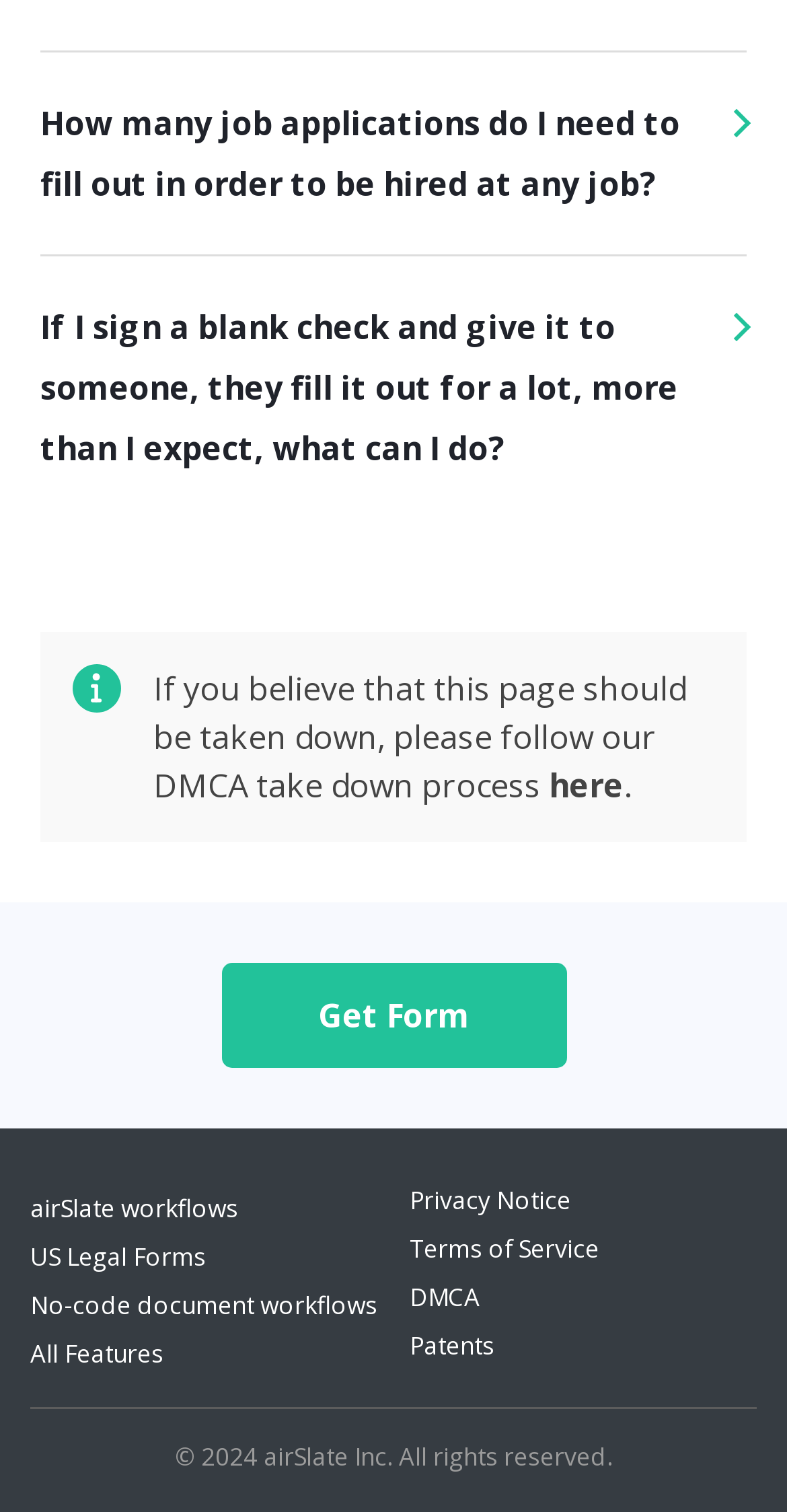Please determine the bounding box coordinates for the element that should be clicked to follow these instructions: "Click on 'Get Form'".

[0.281, 0.656, 0.719, 0.686]